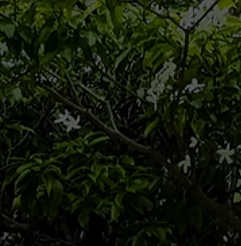Use a single word or phrase to answer the question:
What region is characterized by this type of environment?

Southeast Asia